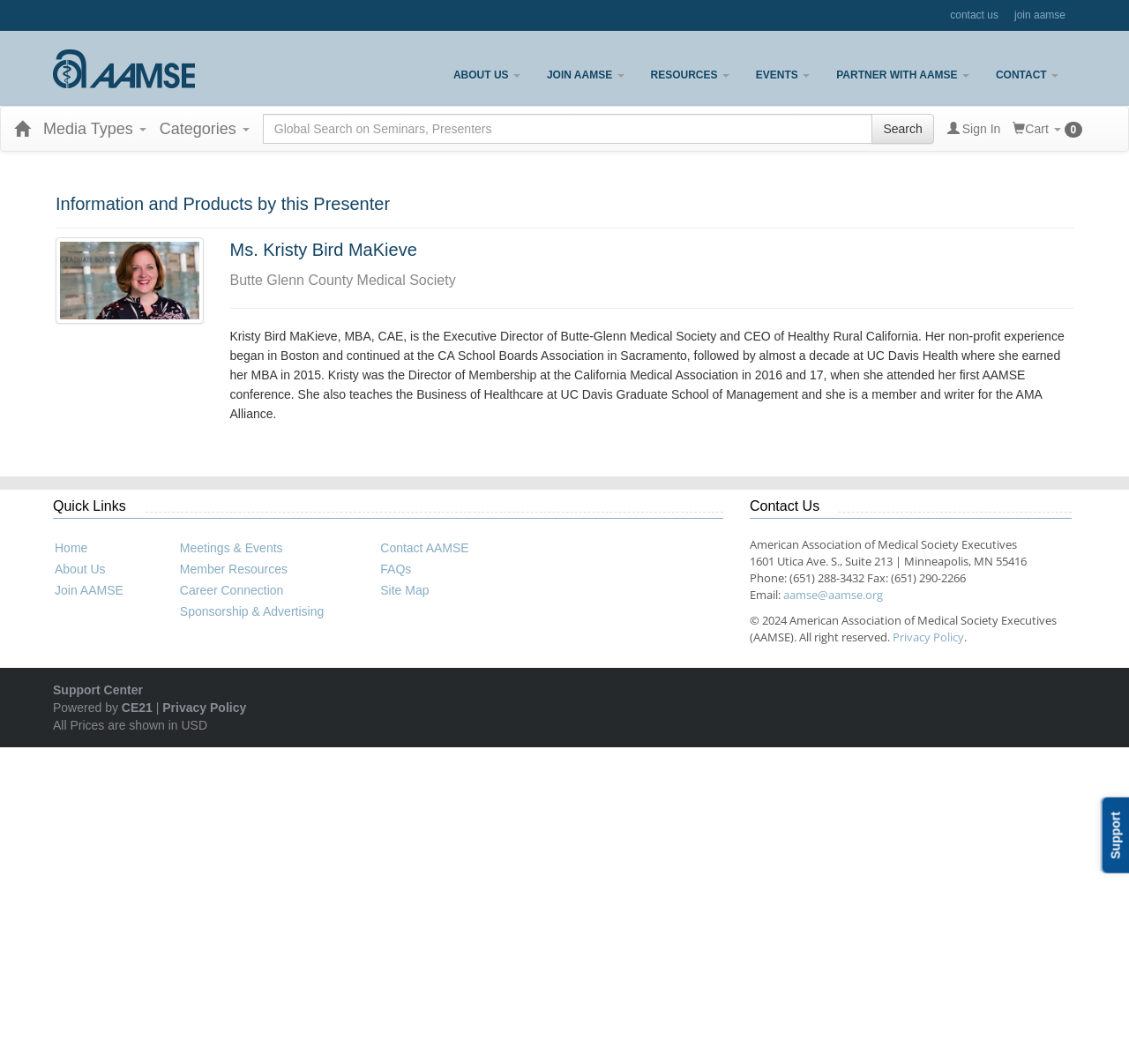What is the presenter's name?
Provide a detailed and extensive answer to the question.

The presenter's name can be found in the heading 'Ms. Kristy Bird MaKieve' which is located below the 'Information and Products by this Presenter' heading.